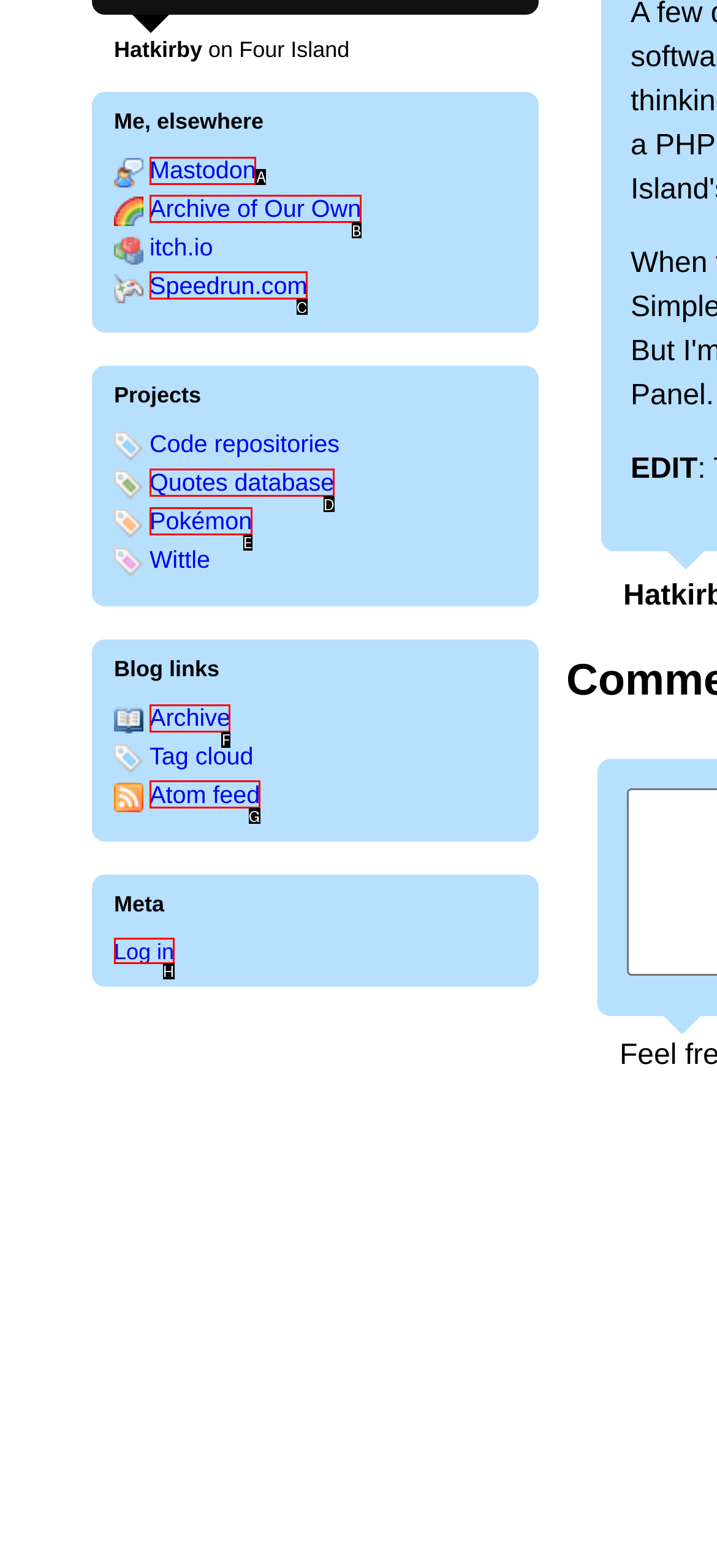Select the HTML element that corresponds to the description: Archive of Our Own. Reply with the letter of the correct option.

B